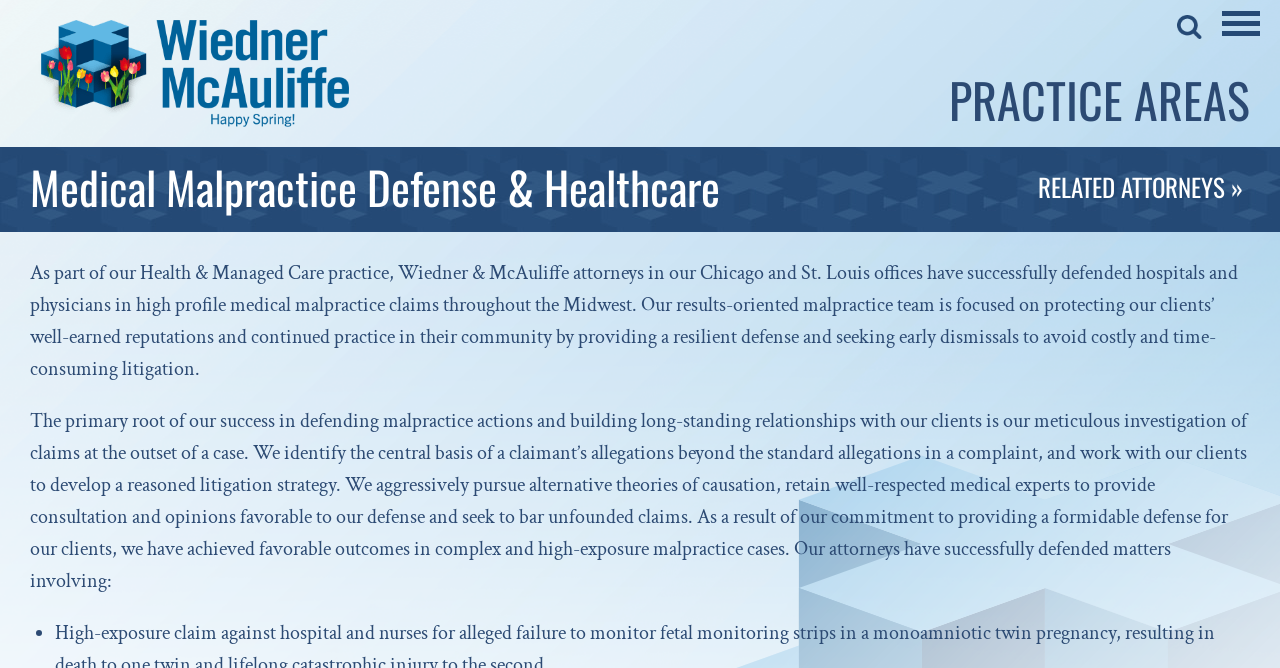Give the bounding box coordinates for the element described as: "Teacher PagesCurrently selected".

None